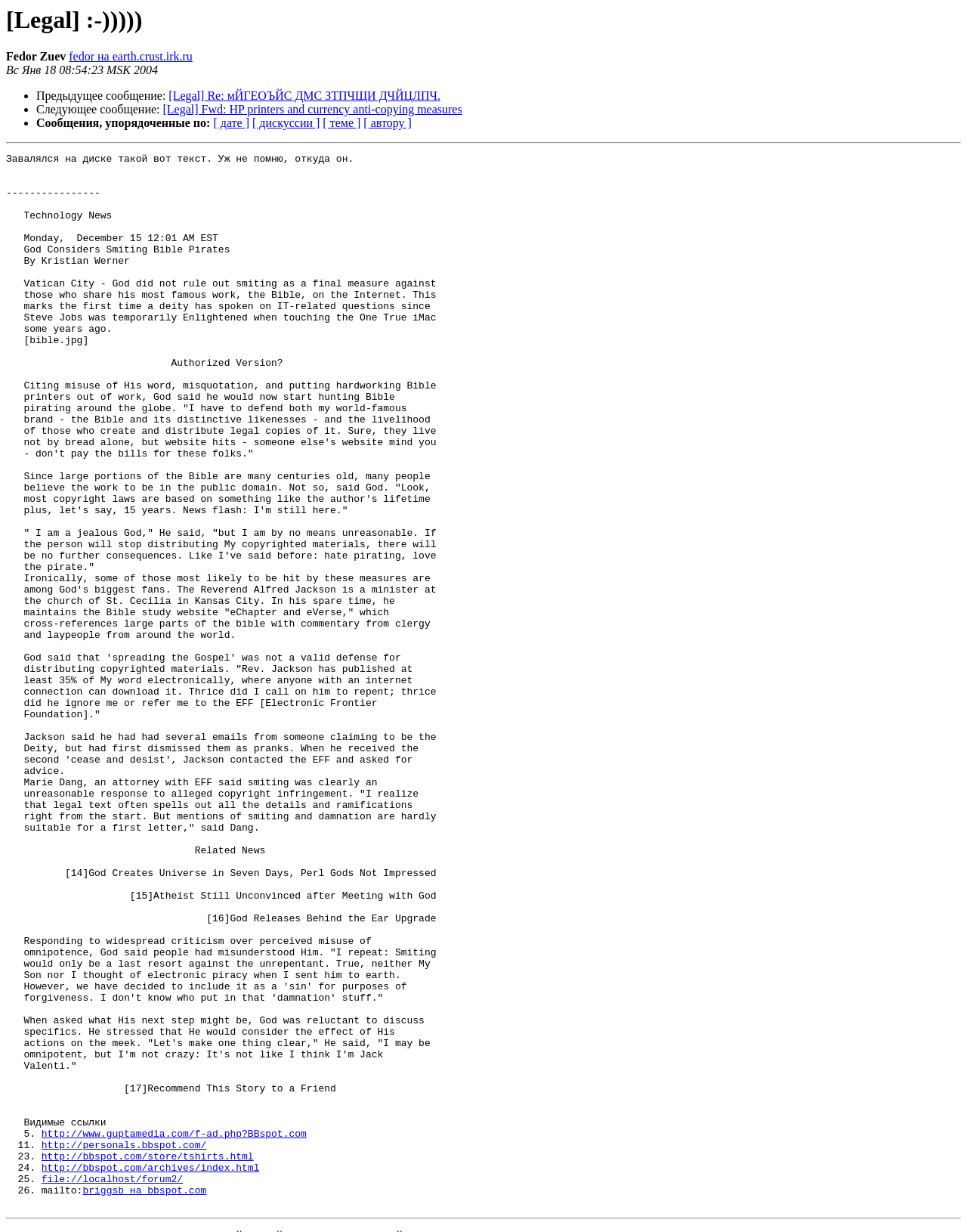Please identify the bounding box coordinates of the element I need to click to follow this instruction: "Visit the website of Fedor Zuev".

[0.071, 0.041, 0.199, 0.051]